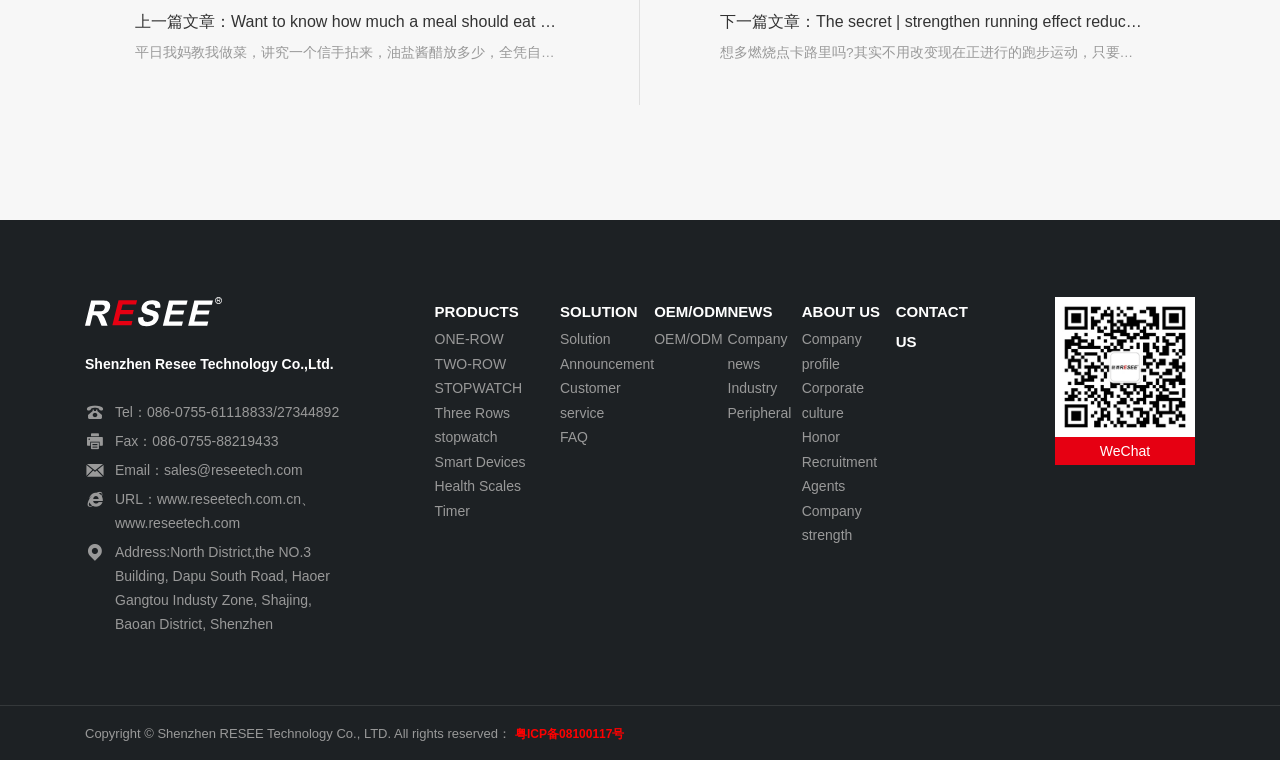Respond with a single word or phrase to the following question:
What is the WeChat code for?

Company WeChat